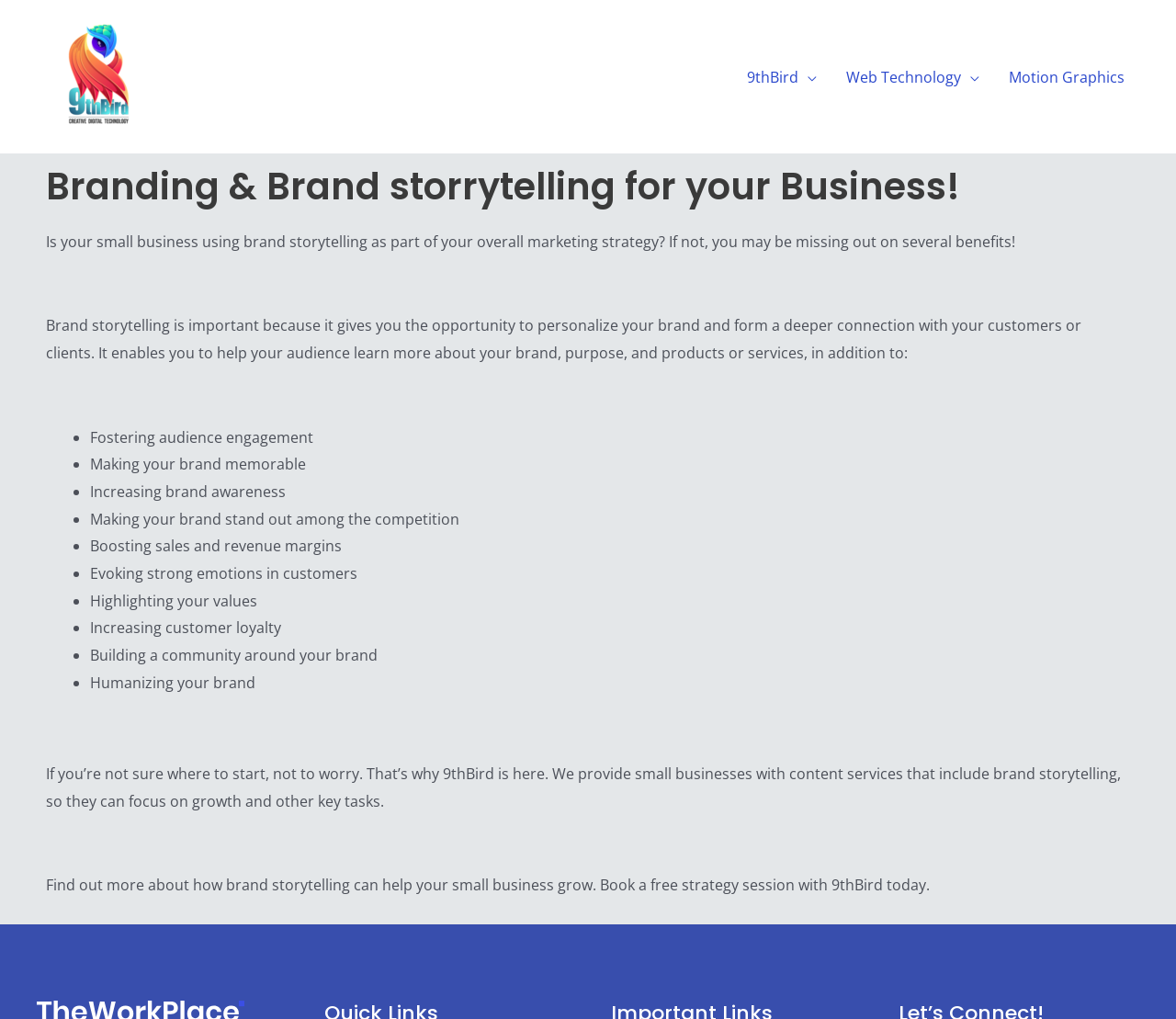What is the name of the creative agency?
Please ensure your answer to the question is detailed and covers all necessary aspects.

The name of the creative agency can be found in the top-left corner of the webpage, where it is written as '9thbird Creative Agency' in the logo and also as a link.